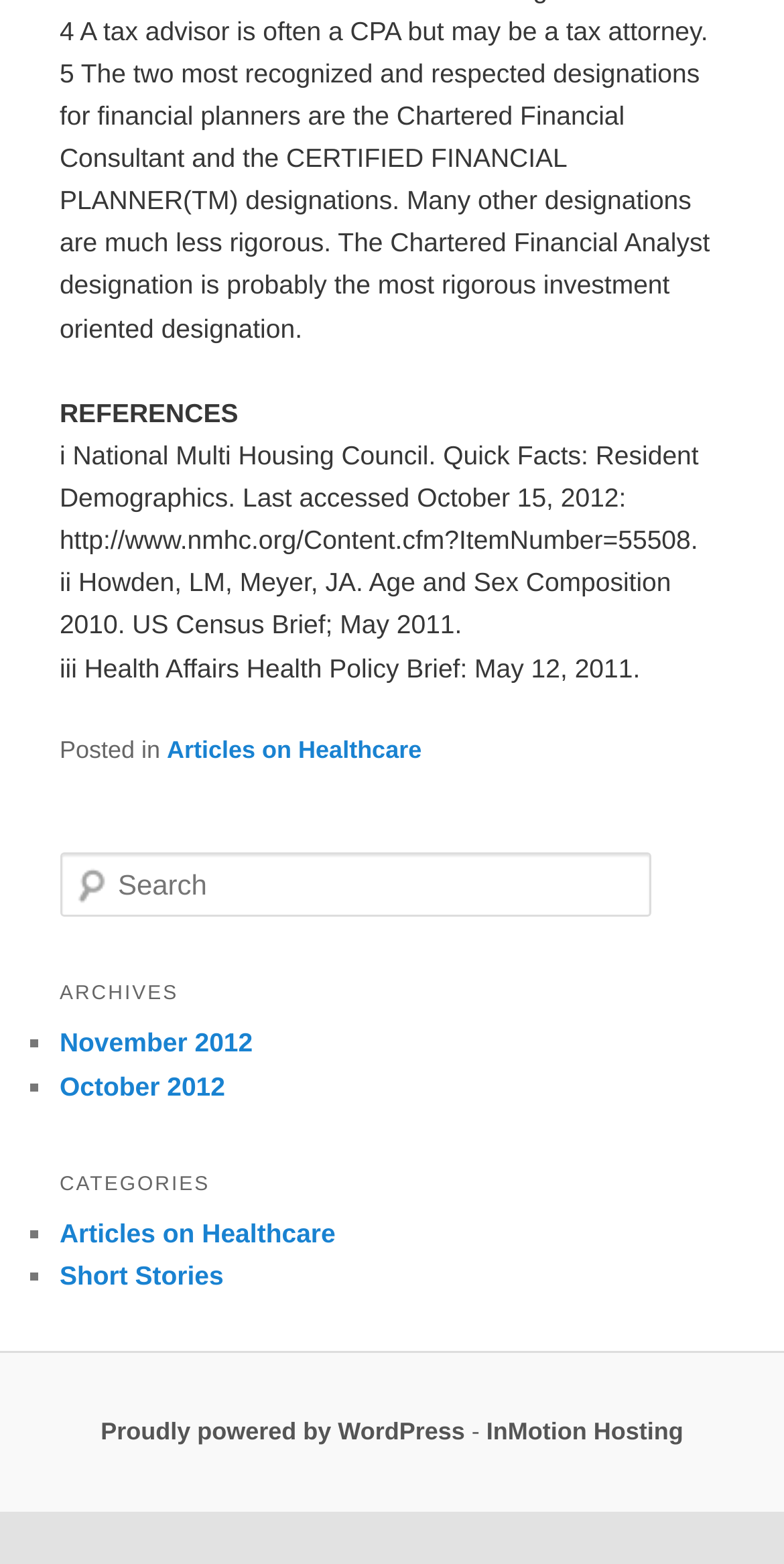Identify the bounding box of the HTML element described here: "Articles on Healthcare". Provide the coordinates as four float numbers between 0 and 1: [left, top, right, bottom].

[0.213, 0.47, 0.538, 0.488]